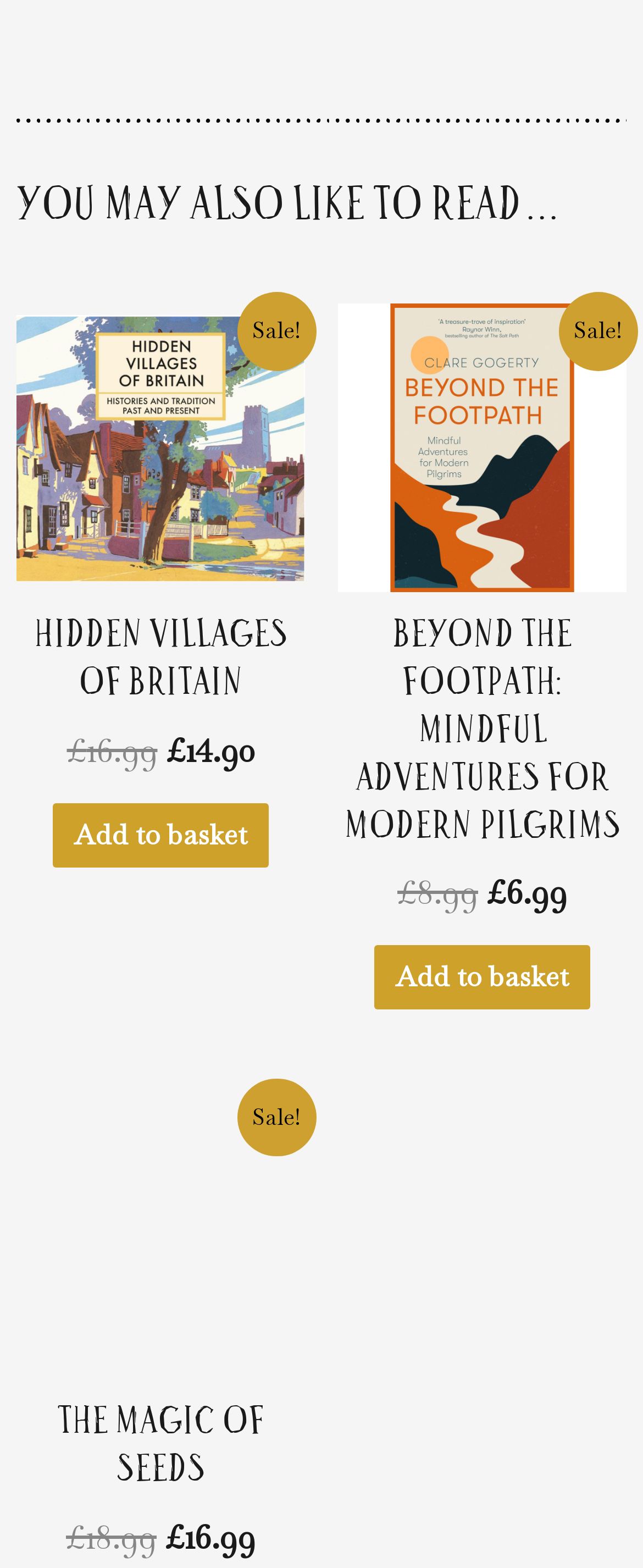Examine the image and give a thorough answer to the following question:
How many links are there on the webpage?

I counted the number of link elements on the webpage, which are 8 in total, each associated with a different product or action.